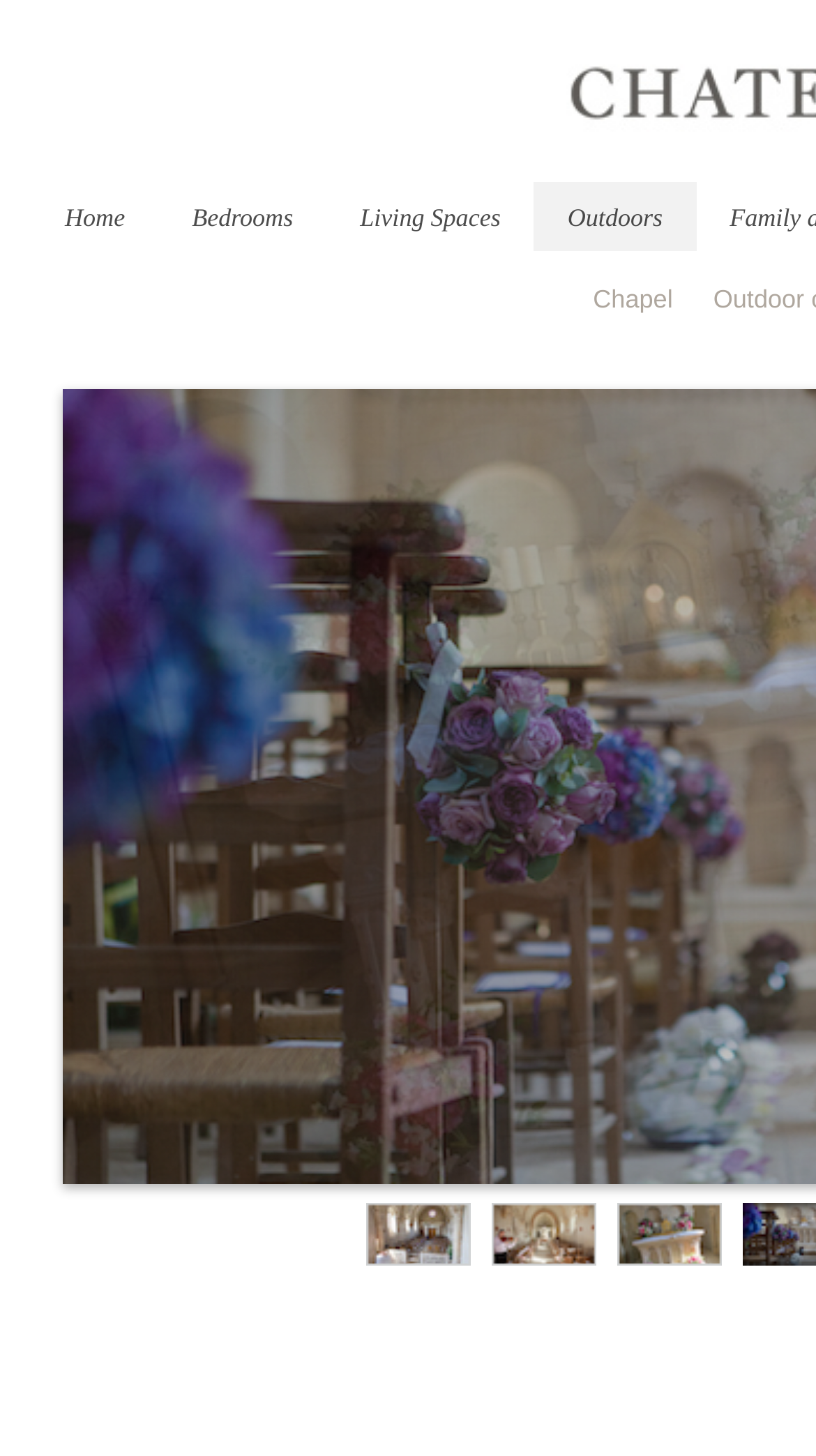What is the second navigation link?
Refer to the image and provide a one-word or short phrase answer.

Bedrooms